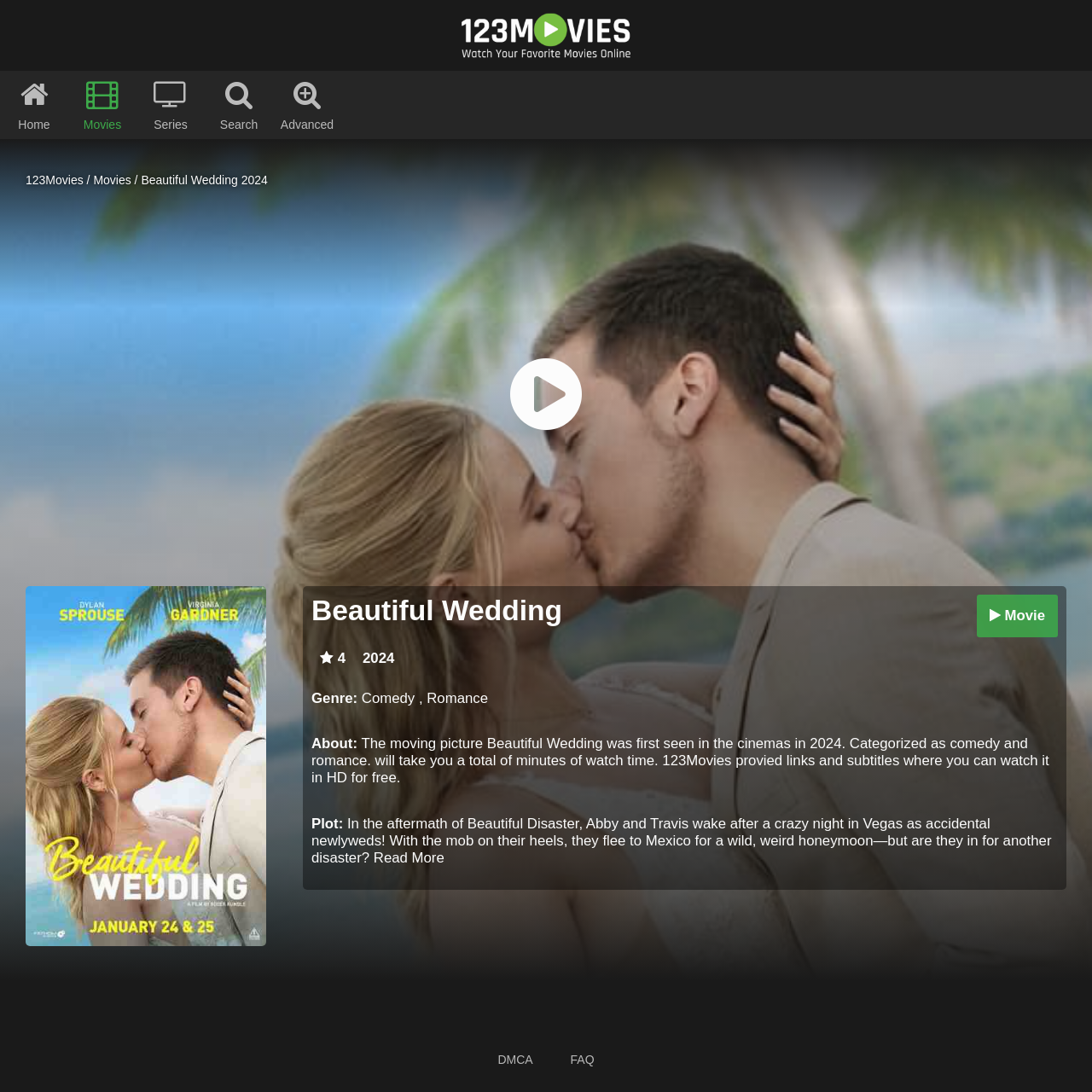Identify the bounding box for the UI element described as: "123Movies". The coordinates should be four float numbers between 0 and 1, i.e., [left, top, right, bottom].

[0.023, 0.158, 0.076, 0.171]